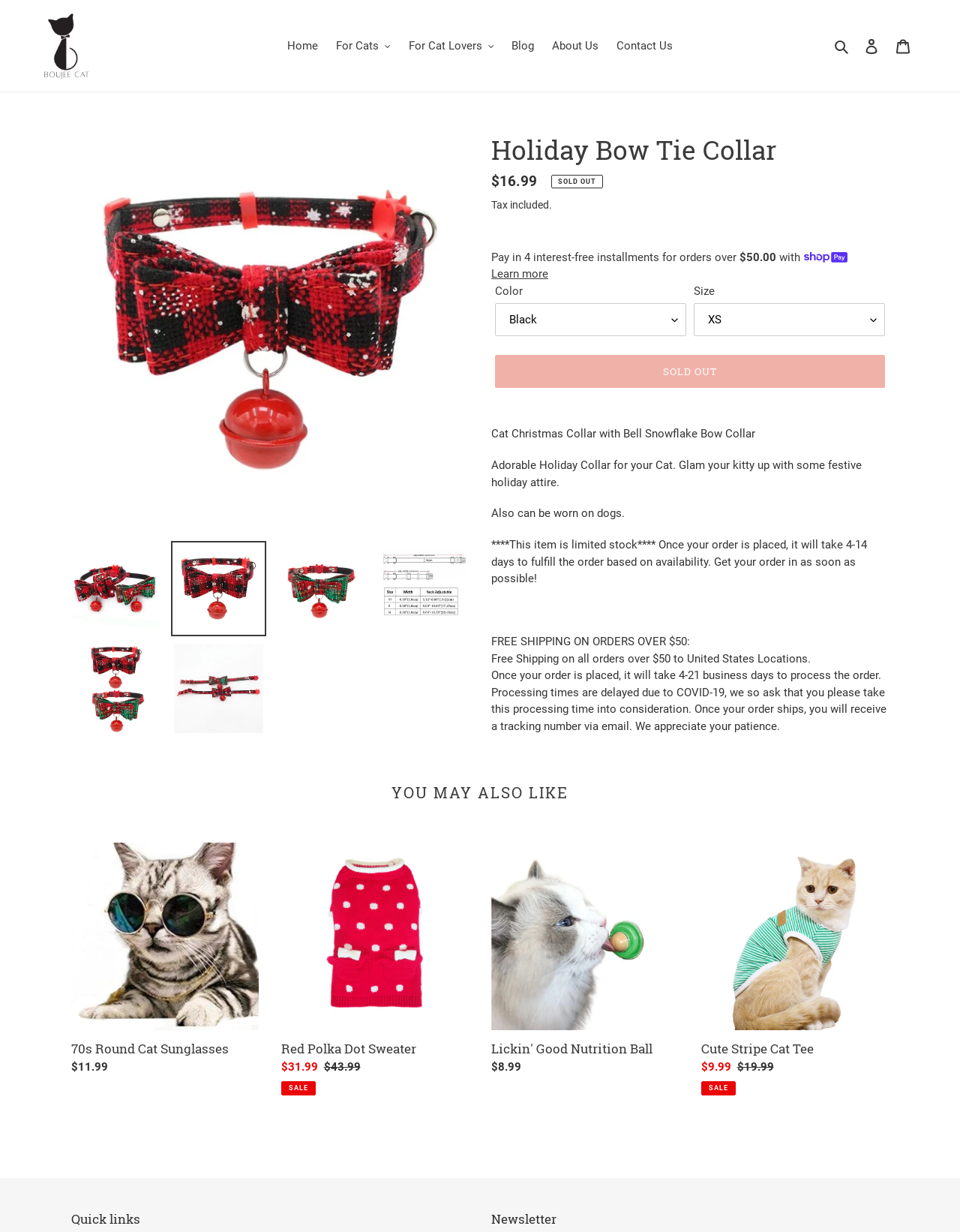What is the name of the collar?
Based on the image, answer the question with as much detail as possible.

I found the answer by looking at the main heading of the webpage, which is 'Holiday Bow Tie Collar'. This heading is located at the top of the webpage and is the most prominent text on the page.